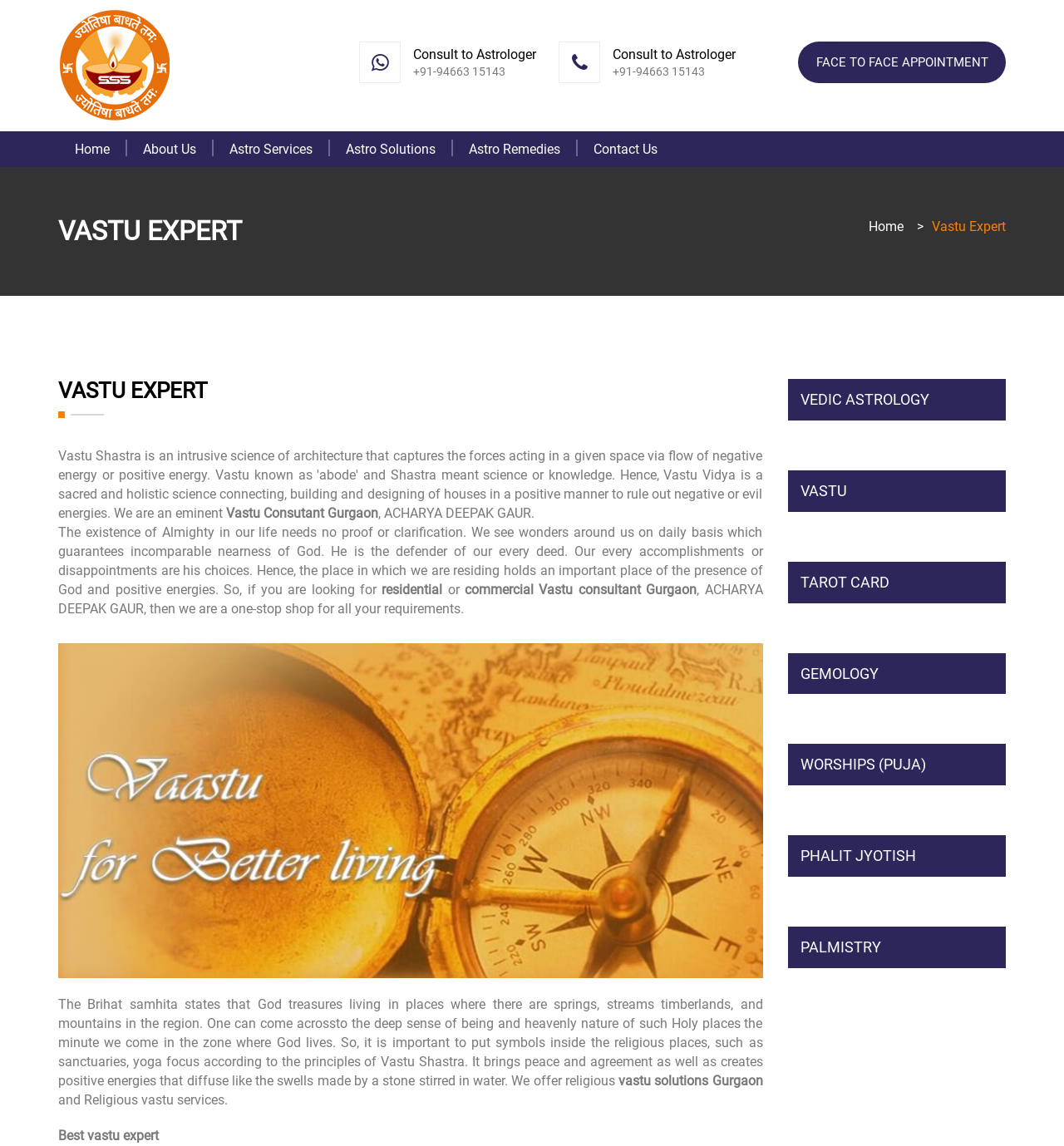Answer the following in one word or a short phrase: 
What is the name of the astrologer?

Astrologer Deepak Gaur